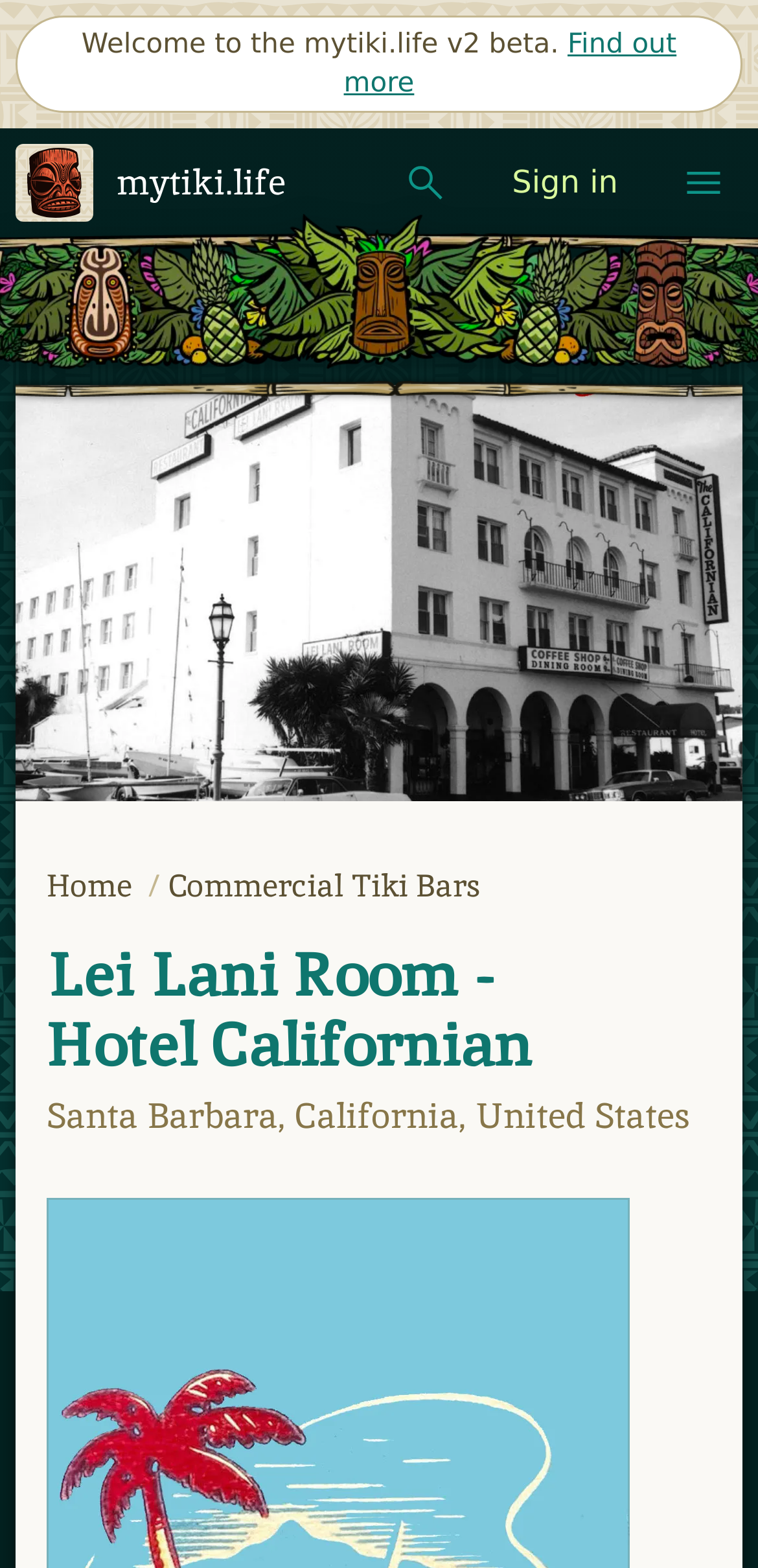Could you determine the bounding box coordinates of the clickable element to complete the instruction: "Search for something"? Provide the coordinates as four float numbers between 0 and 1, i.e., [left, top, right, bottom].

[0.511, 0.092, 0.614, 0.141]